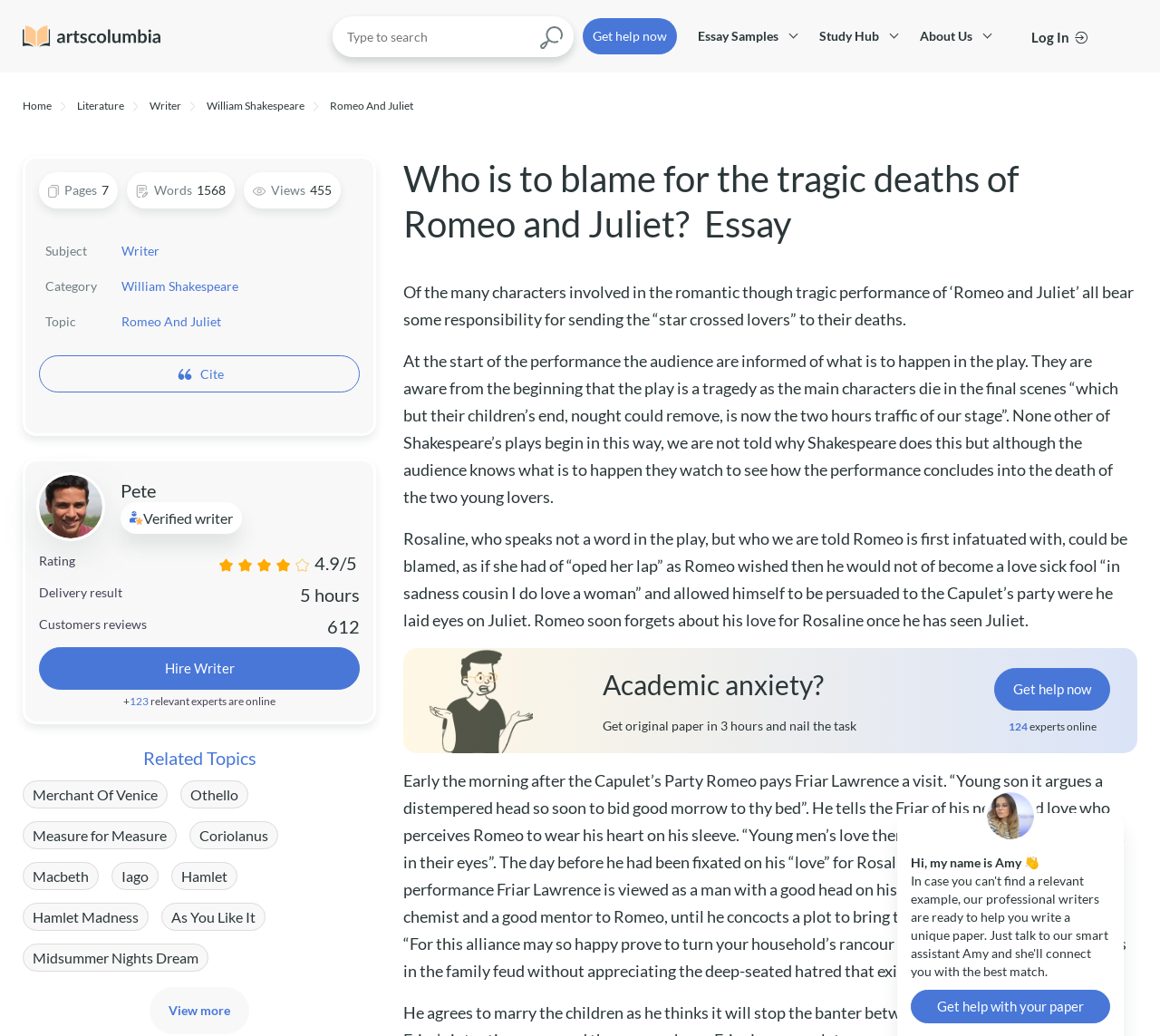What is the subject of the essay?
Refer to the image and provide a concise answer in one word or phrase.

Writer